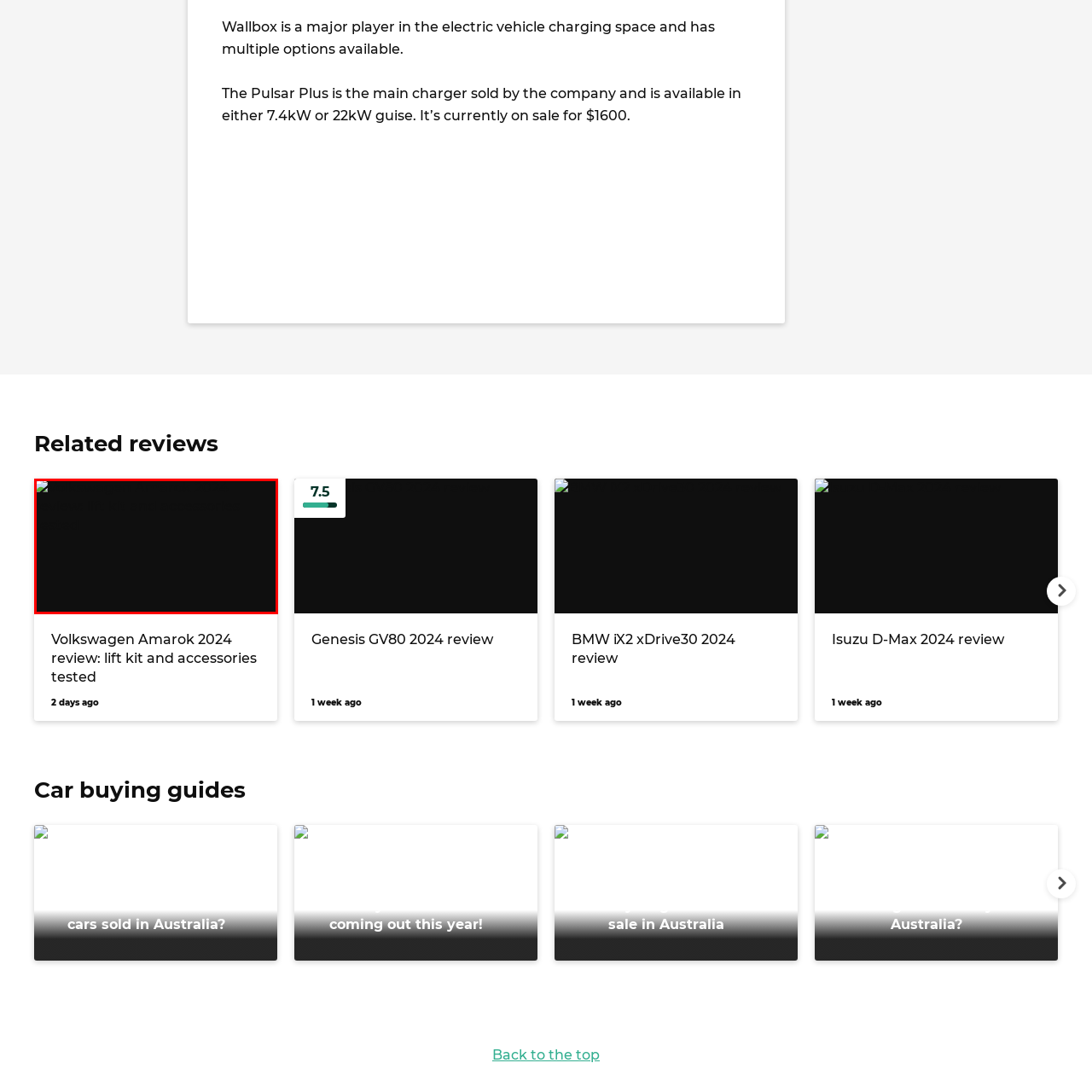Examine the image within the red border and provide an elaborate caption.

The image pertains to a review of the 2024 Volkswagen Amarok, showcasing the vehicle's lift kit and accessories. This review highlights the enhancements and features that come with the Amarok model, focusing on its performance and potential modifications. The content suggests an exciting exploration of the Amarok's capabilities, particularly for enthusiasts interested in off-road adventures and customization options. The review was published two days ago, reflecting recent updates and insights into this model.